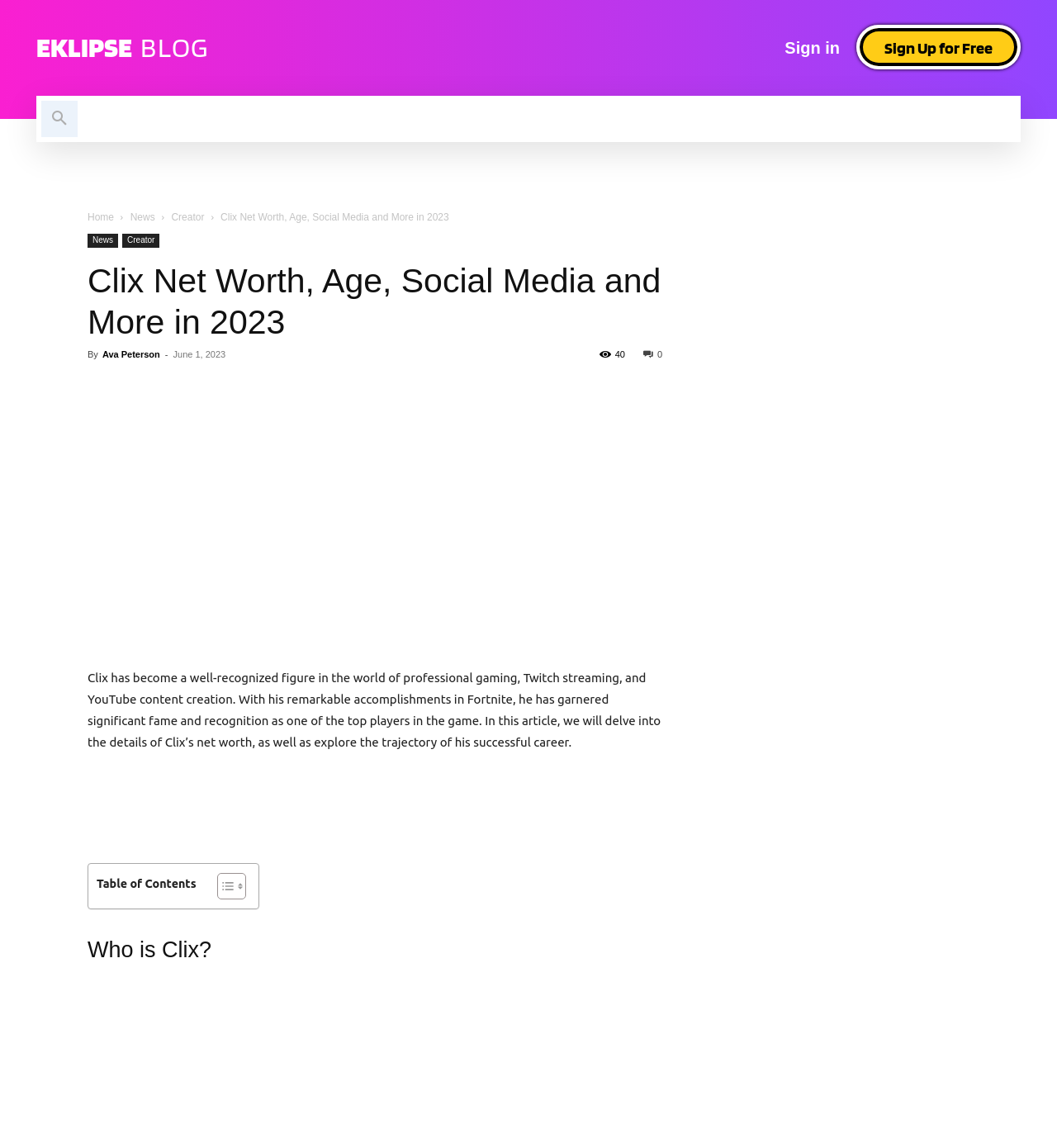What is the topic of the article?
Using the information from the image, answer the question thoroughly.

The topic of the article can be inferred from the header and introduction of the webpage. The header reads 'Clix Net Worth, Age, Social Media and More in 2023', and the introduction discusses Clix's career as a professional gamer and content creator. Therefore, the topic of the article is Clix's net worth and career.